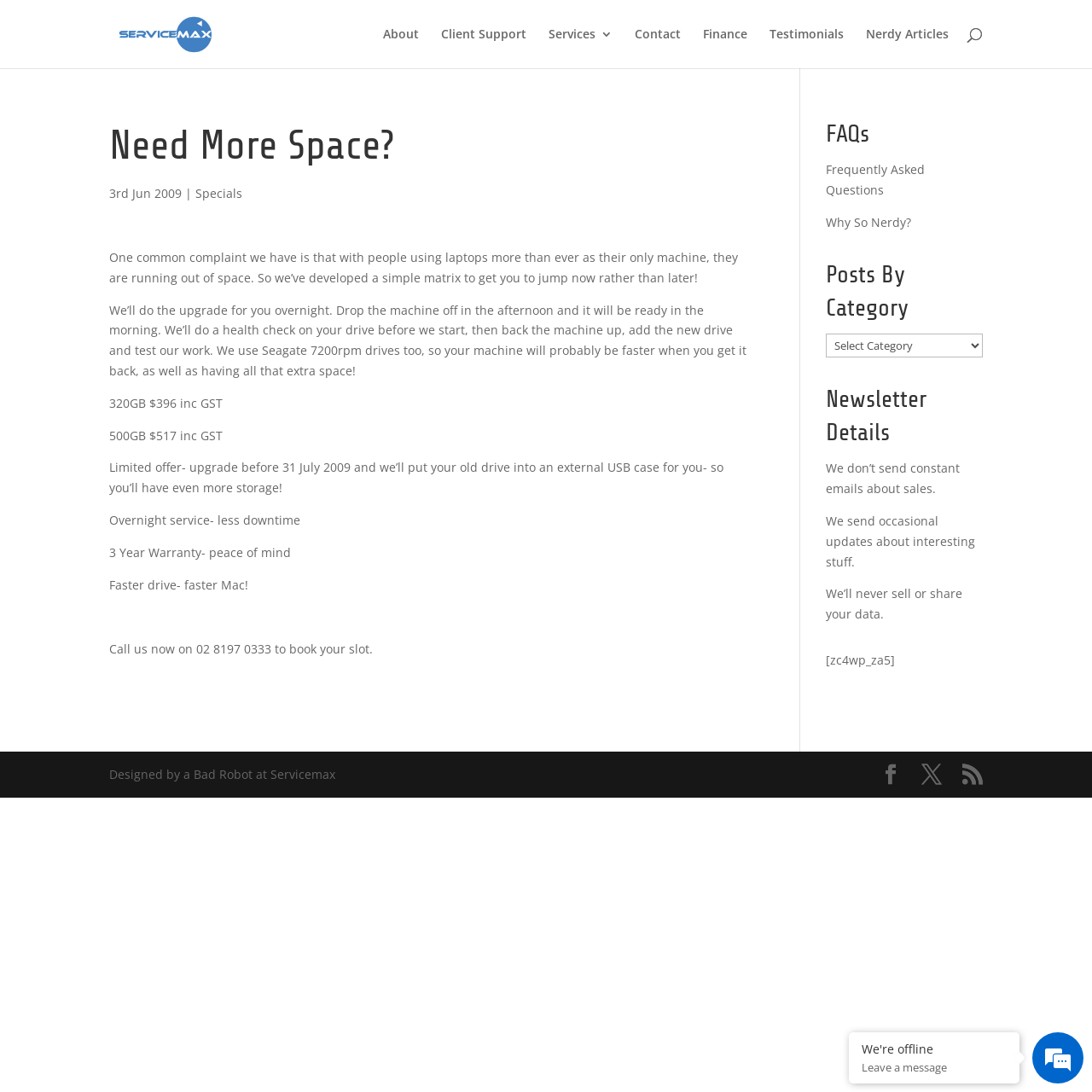Using the webpage screenshot, locate the HTML element that fits the following description and provide its bounding box: "Frequently Asked Questions".

[0.756, 0.148, 0.847, 0.181]